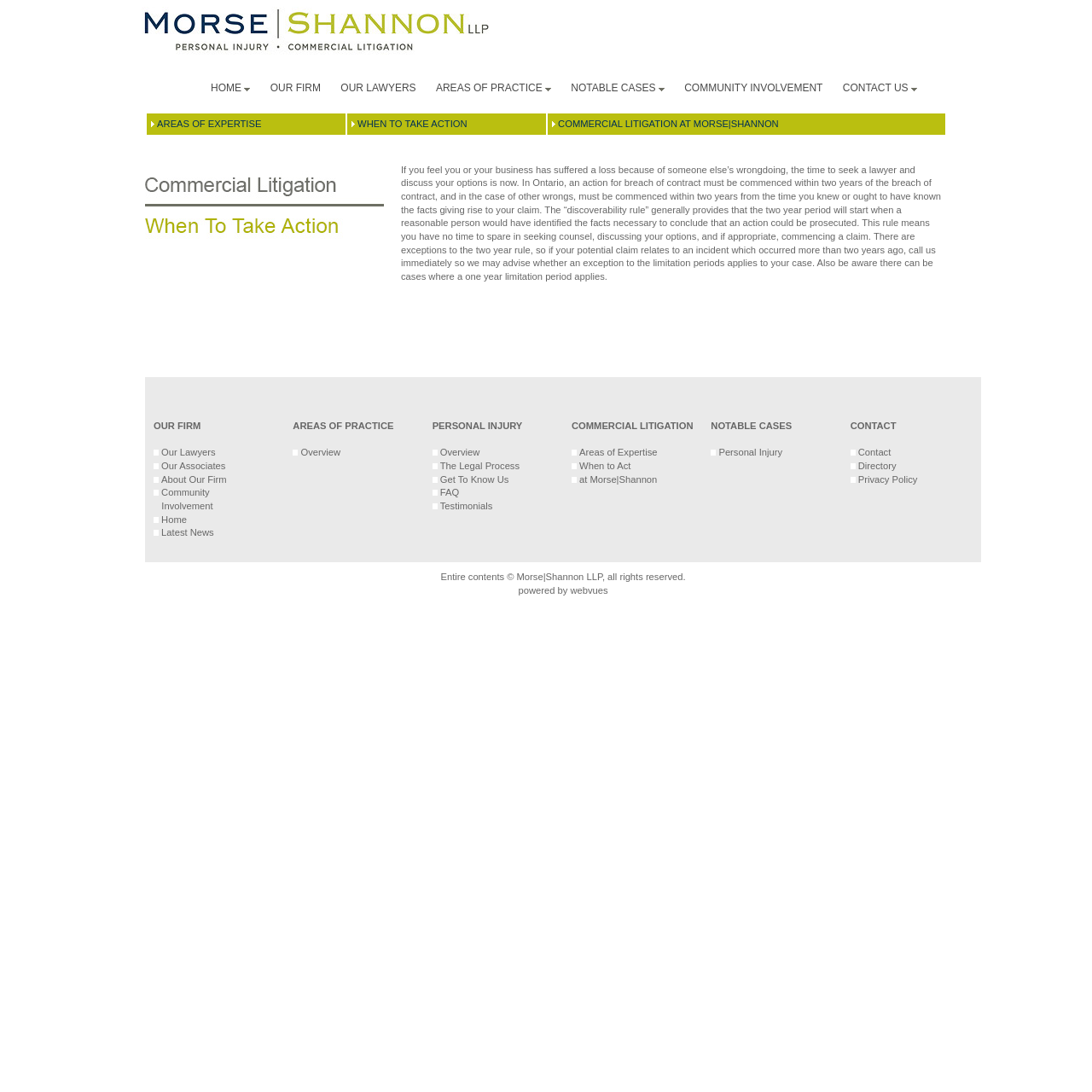Determine the bounding box coordinates of the region I should click to achieve the following instruction: "Click OUR FIRM". Ensure the bounding box coordinates are four float numbers between 0 and 1, i.e., [left, top, right, bottom].

[0.24, 0.059, 0.302, 0.101]